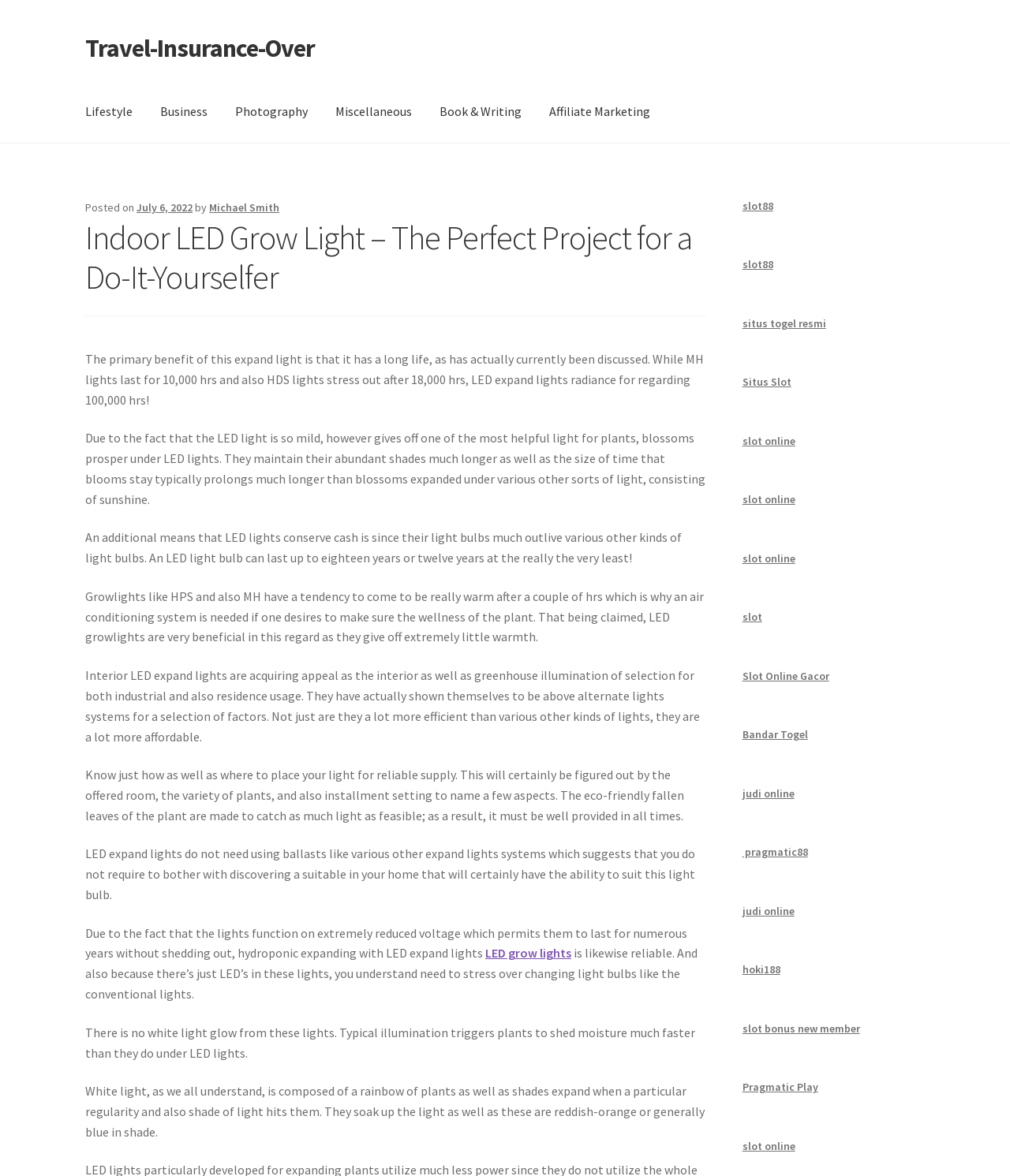Who wrote the article?
Give a detailed and exhaustive answer to the question.

The author of the article is mentioned in the header section of the webpage, where it says 'Posted on July 6, 2022 by Michael Smith'.